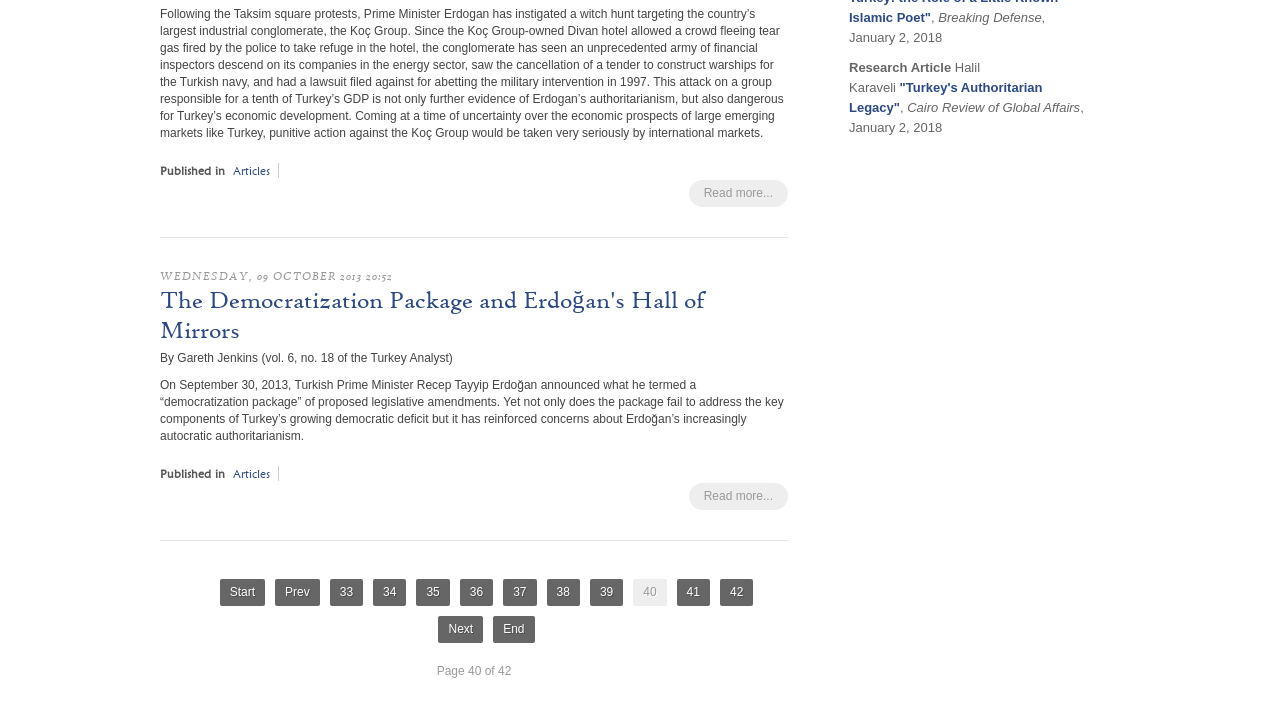What is the title of the first article?
Look at the image and answer the question using a single word or phrase.

The Democratization Package and Erdoğan's Hall of Mirrors